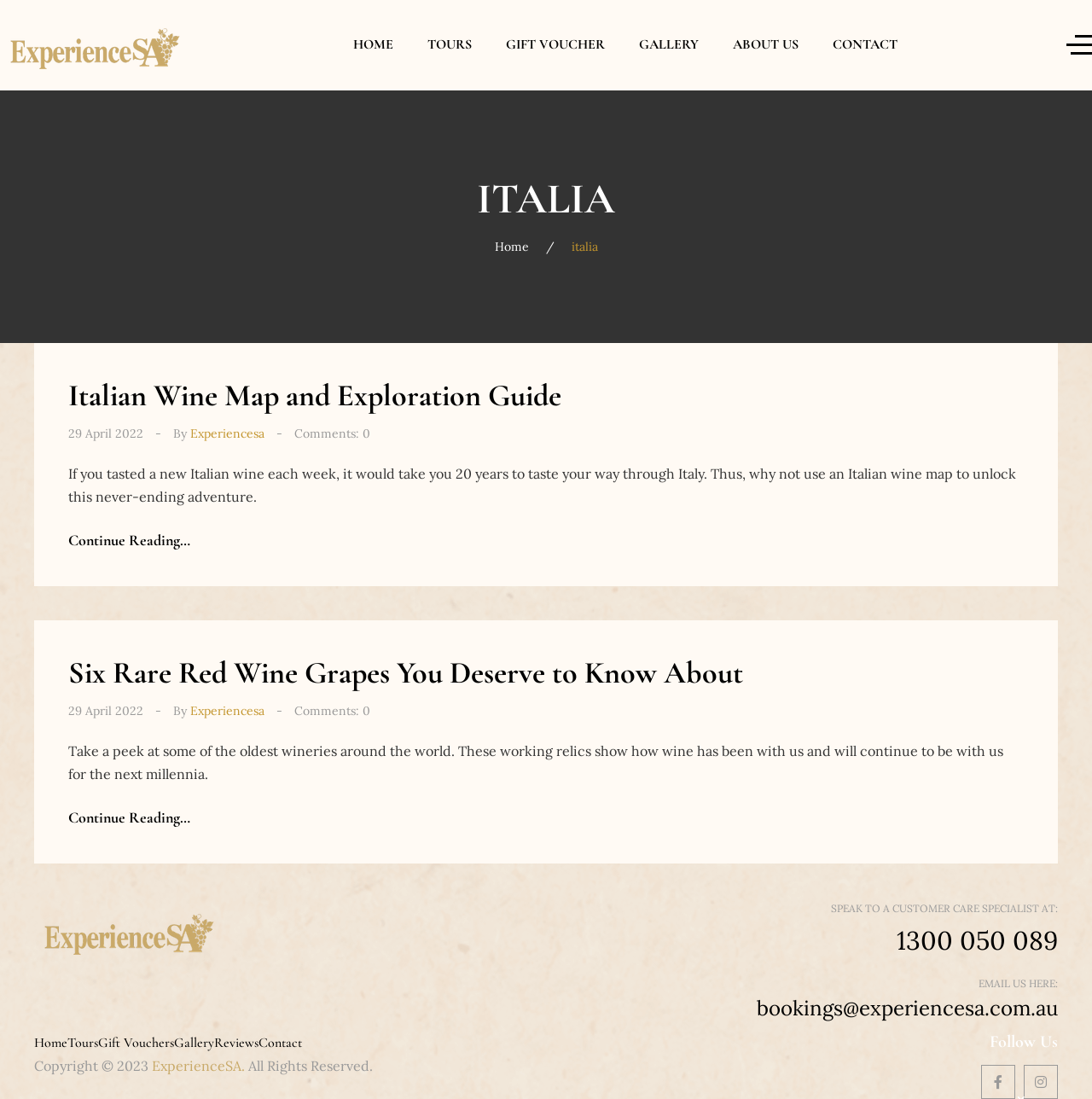What is the topic of the first article? Refer to the image and provide a one-word or short phrase answer.

Italian Wine Map